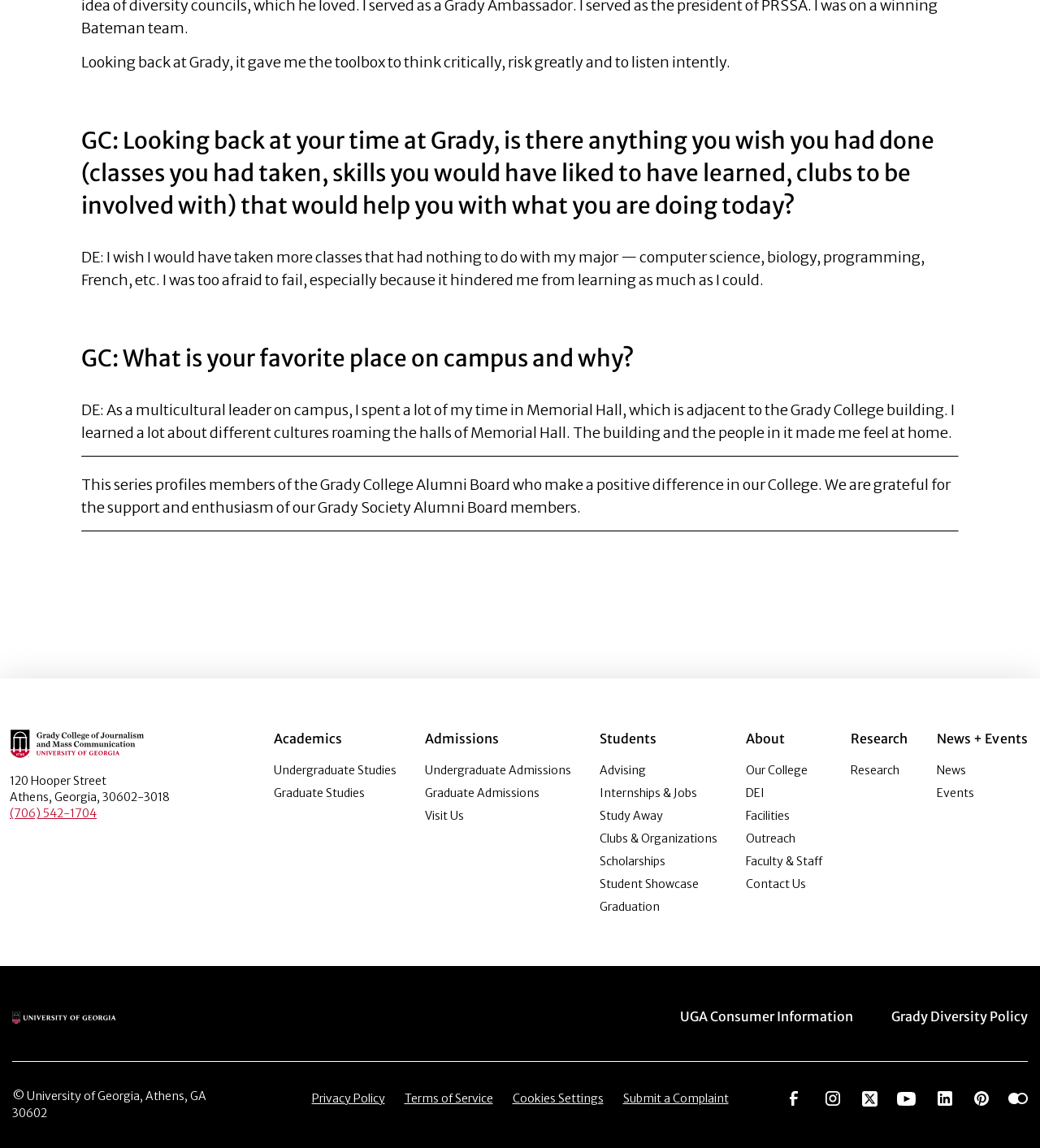Locate the bounding box of the user interface element based on this description: "Events".

[0.901, 0.684, 0.988, 0.698]